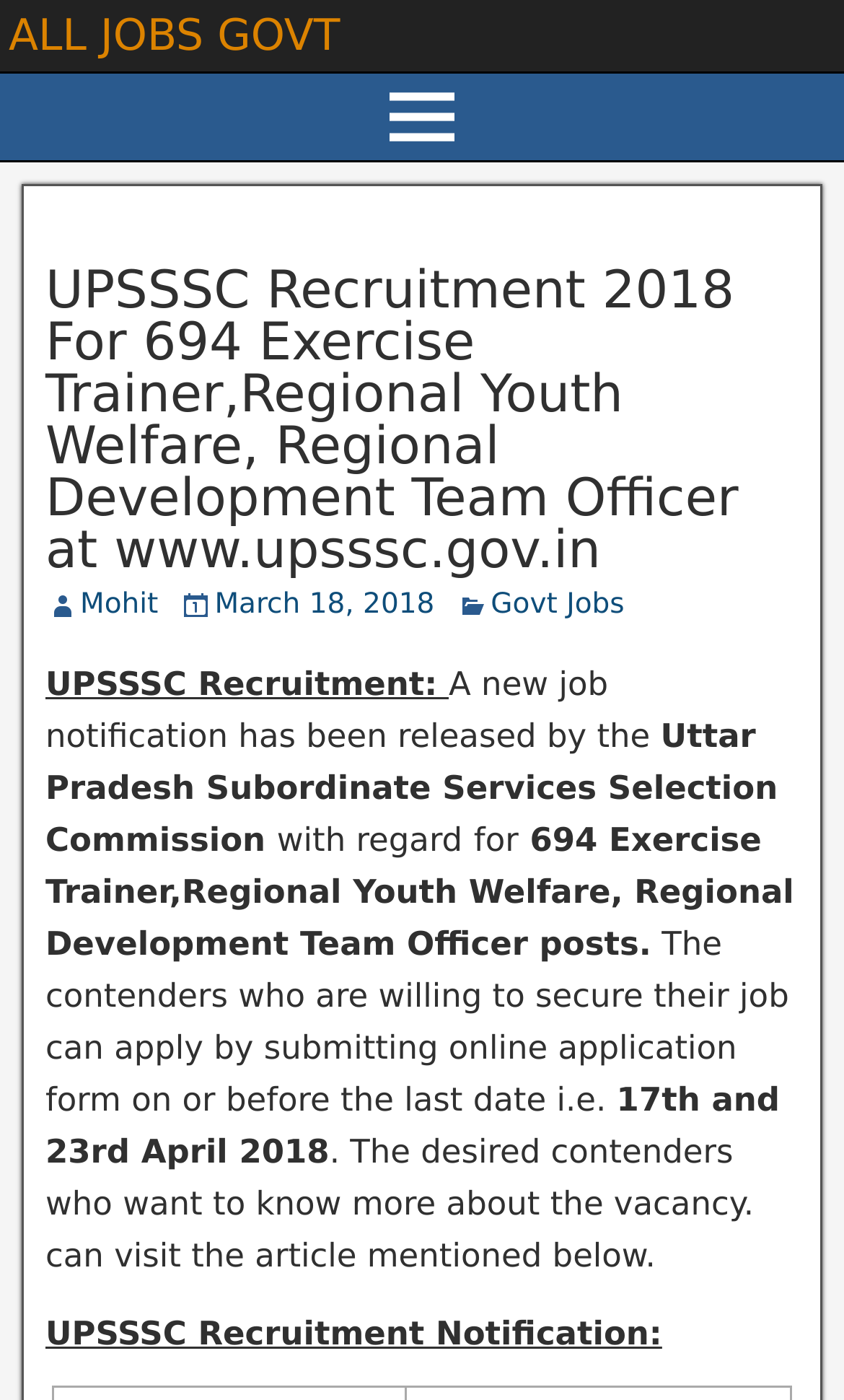Extract the main heading from the webpage content.

UPSSSC Recruitment 2018 For 694 Exercise Trainer,Regional Youth Welfare, Regional Development Team Officer at www.upsssc.gov.in